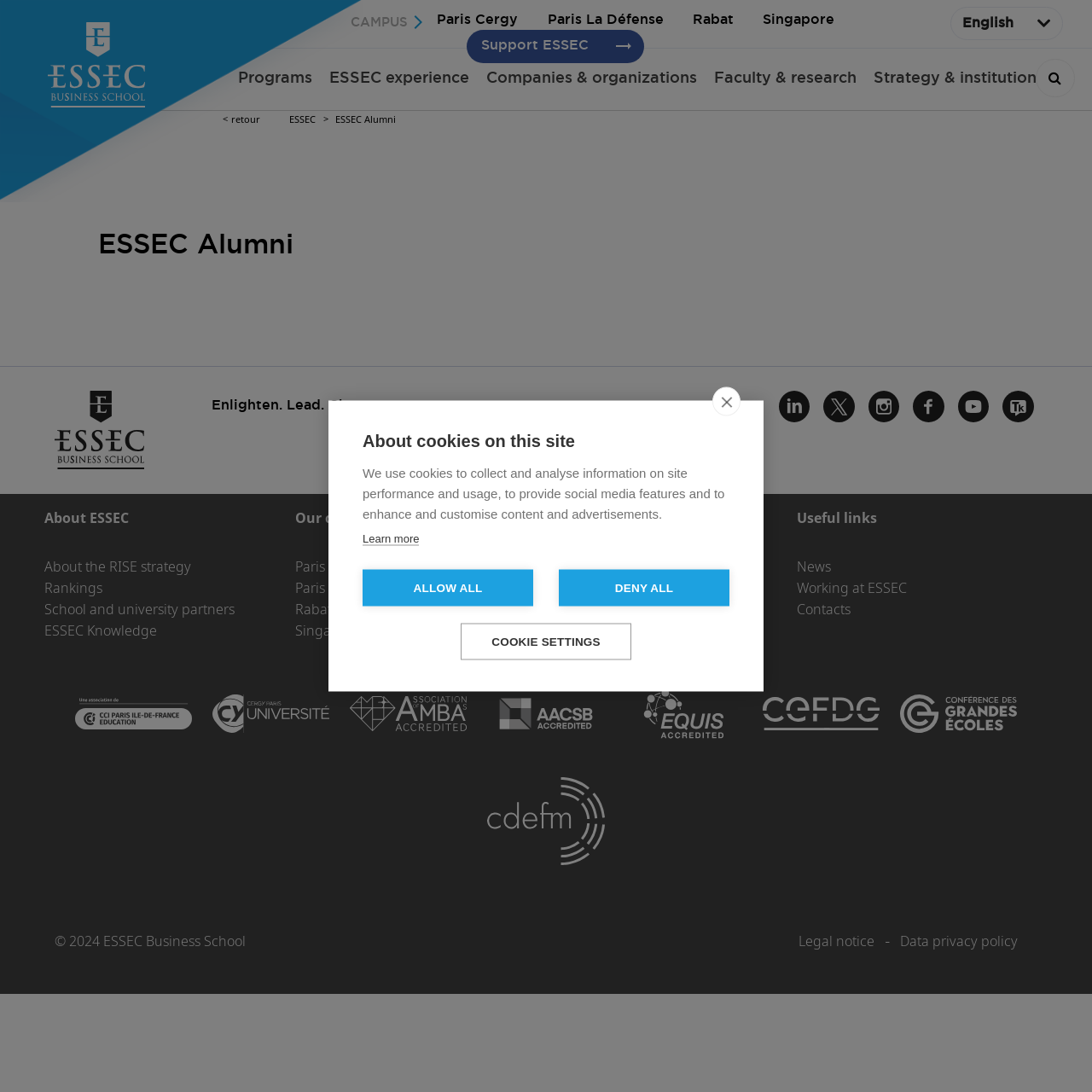Locate the bounding box coordinates of the clickable region necessary to complete the following instruction: "Go to the 'Paris Cergy' campus". Provide the coordinates in the format of four float numbers between 0 and 1, i.e., [left, top, right, bottom].

[0.4, 0.012, 0.475, 0.024]